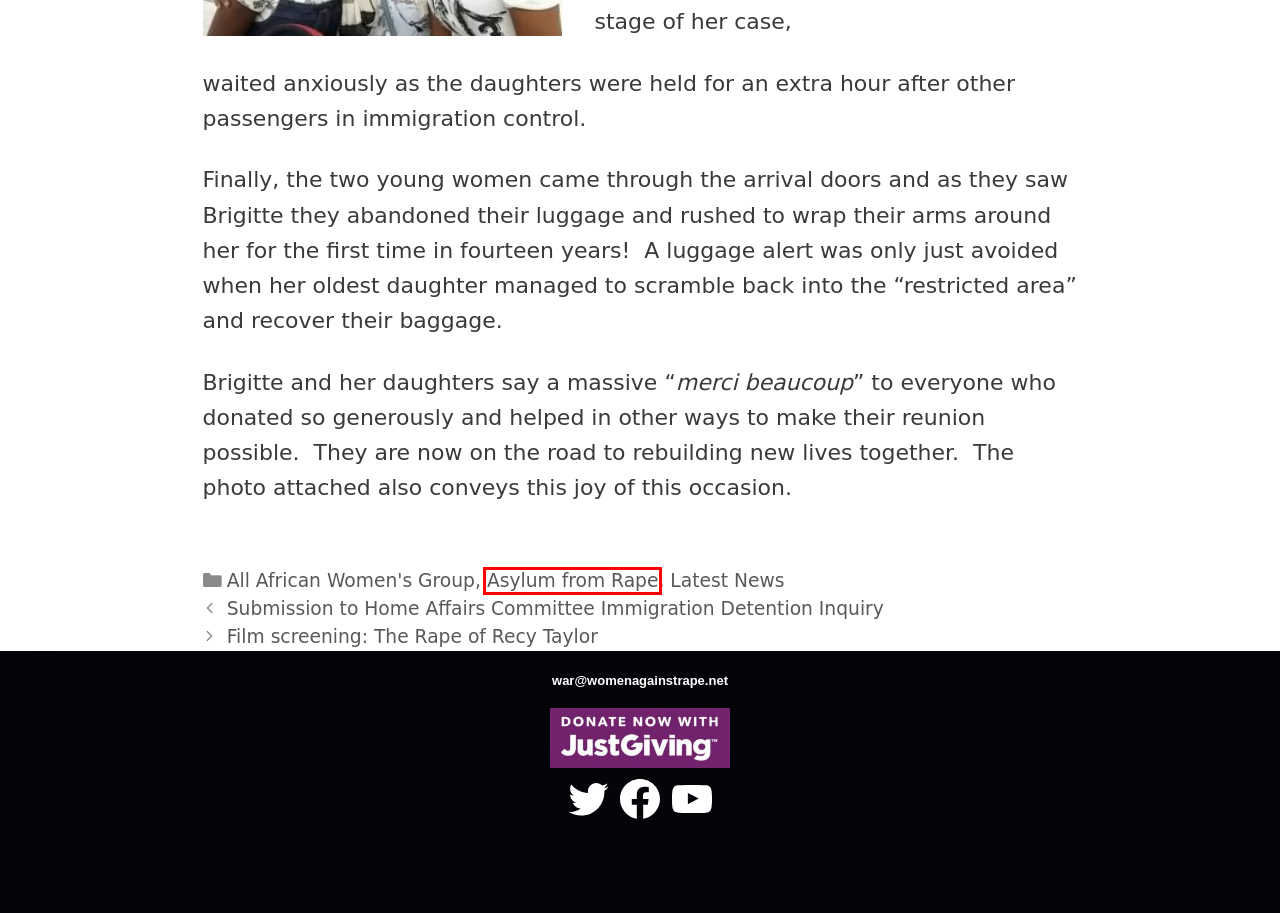Assess the screenshot of a webpage with a red bounding box and determine which webpage description most accurately matches the new page after clicking the element within the red box. Here are the options:
A. Film screening: The Rape of Recy Taylor - Women Against Rape
B. Home - Women Against Rape
C. Contact Us - Women Against Rape
D. Latest News Archives - Women Against Rape
E. Asylum from Rape Archives - Women Against Rape
F. What You Can Do - Women Against Rape
G. All African Women's Group Archives - Women Against Rape
H. Submission to Home Affairs Committee Immigration Detention Inquiry - Women Against Rape

E